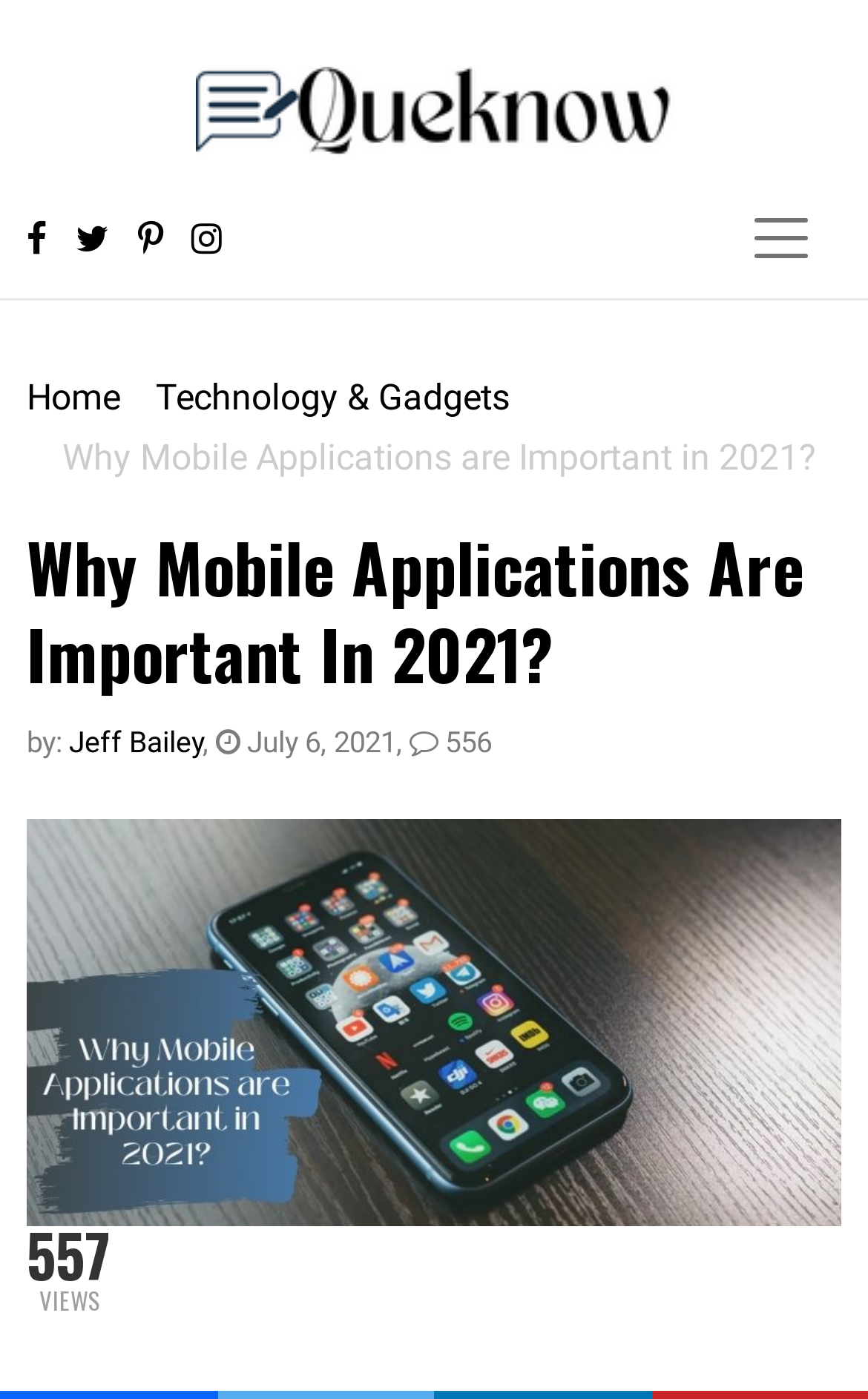How many views does the article have?
Using the visual information, respond with a single word or phrase.

557